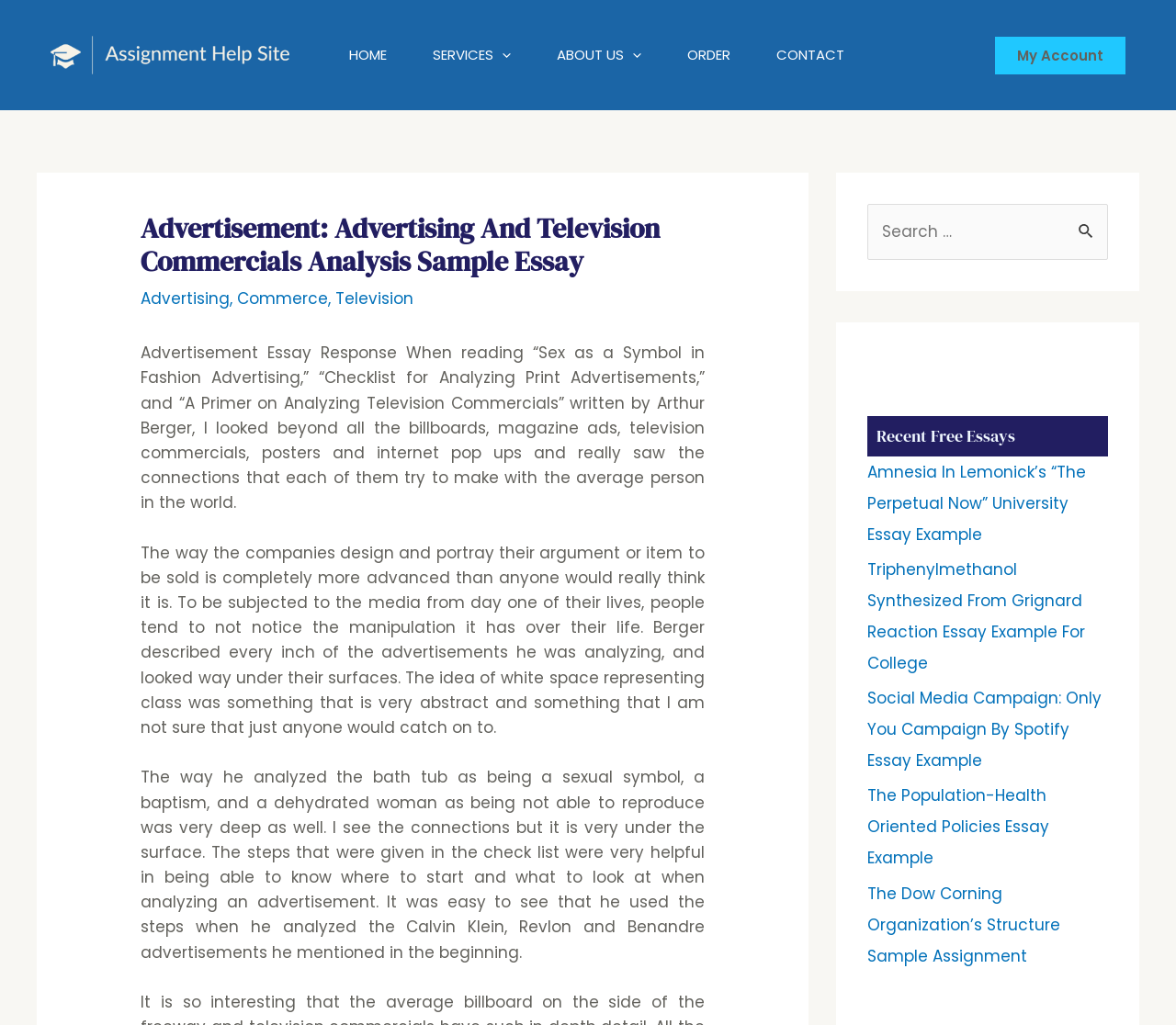Provide a brief response in the form of a single word or phrase:
What is the main topic of the sample essay?

Advertising and Television Commercials Analysis